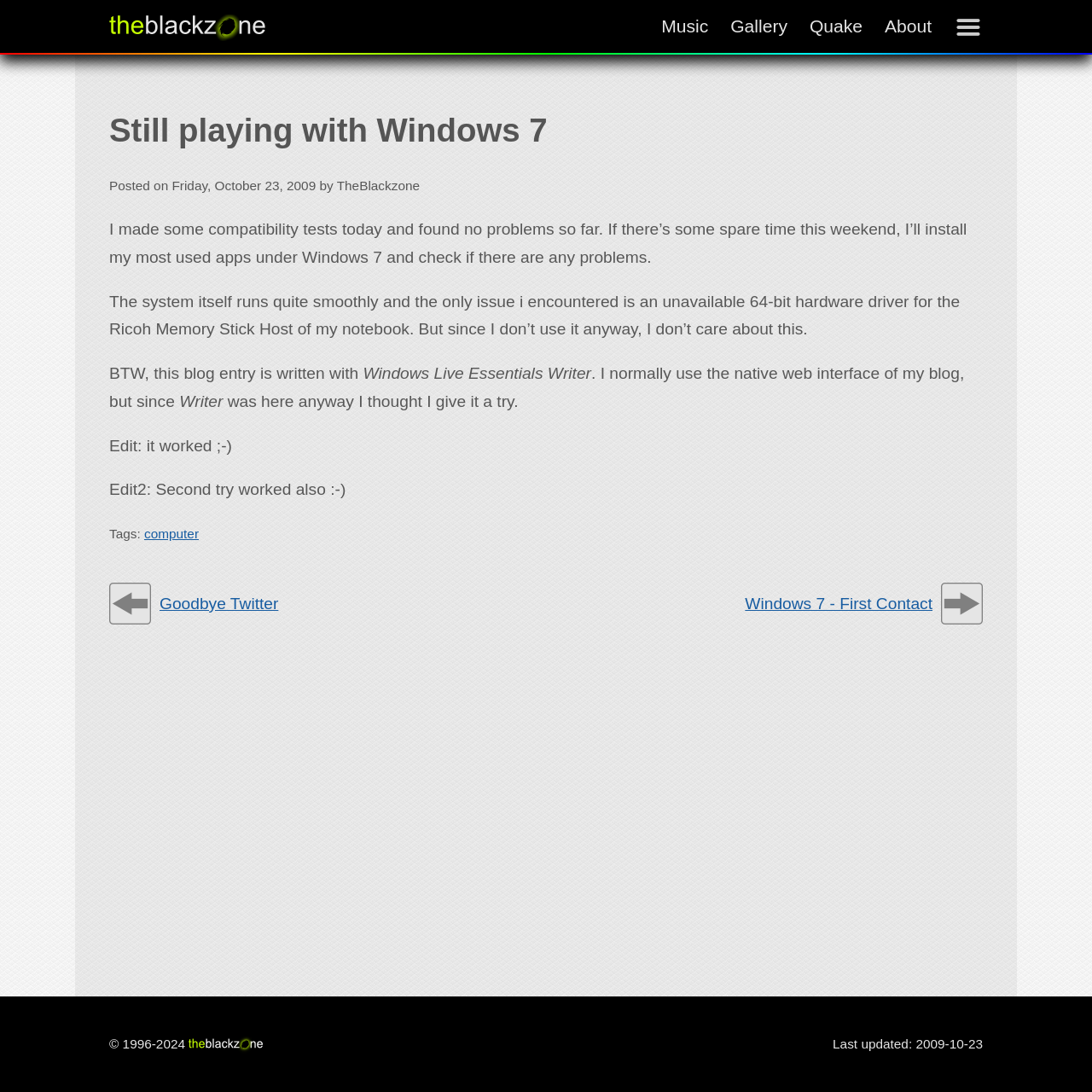What is the author of the blog post?
Look at the image and respond to the question as thoroughly as possible.

The author of the blog post can be found in the text 'Posted on Friday, October 23, 2009 by TheBlackzone' which is located under the main heading.